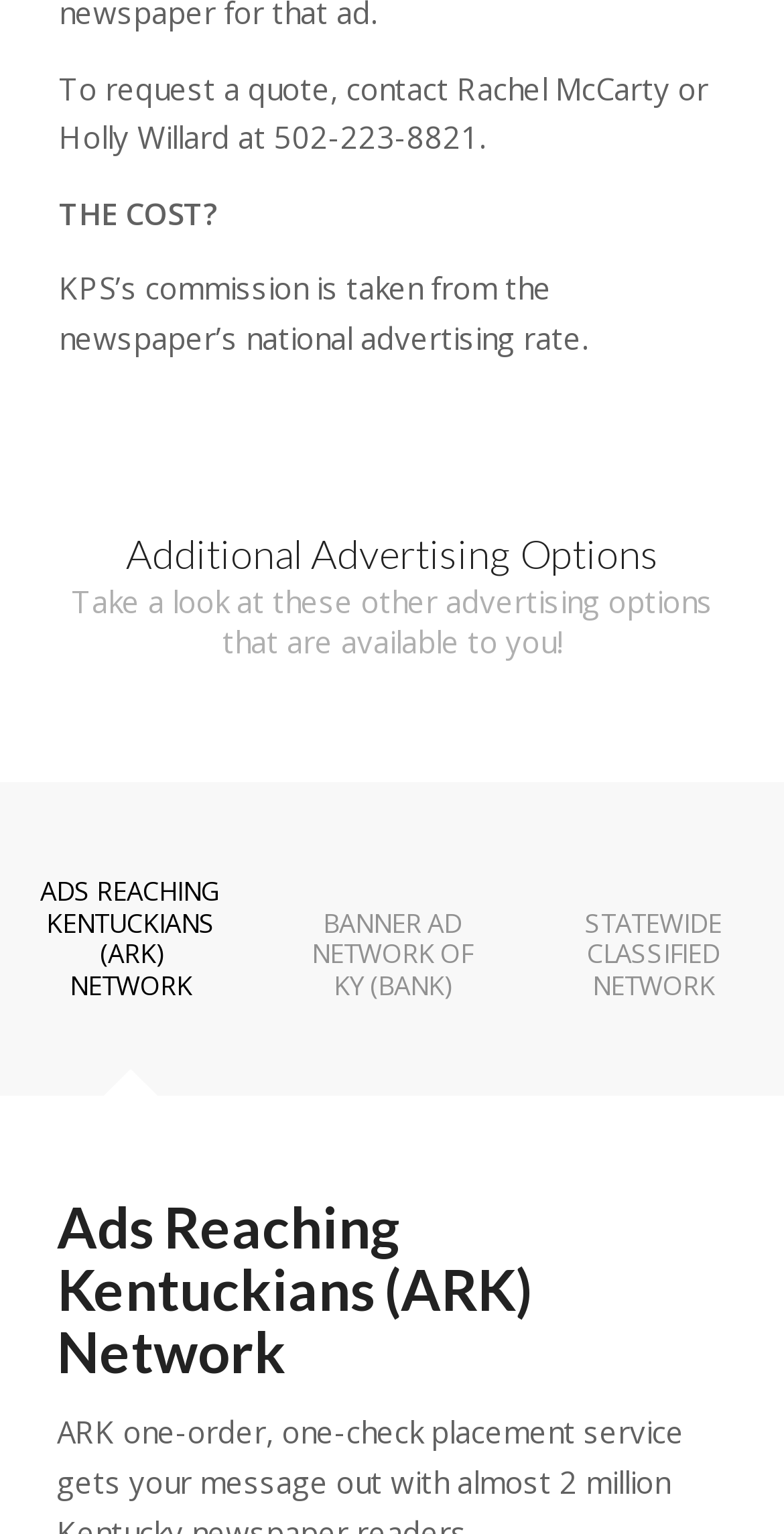Using the format (top-left x, top-left y, bottom-right x, bottom-right y), and given the element description, identify the bounding box coordinates within the screenshot: Statewide Classified Network

[0.667, 0.557, 1.0, 0.706]